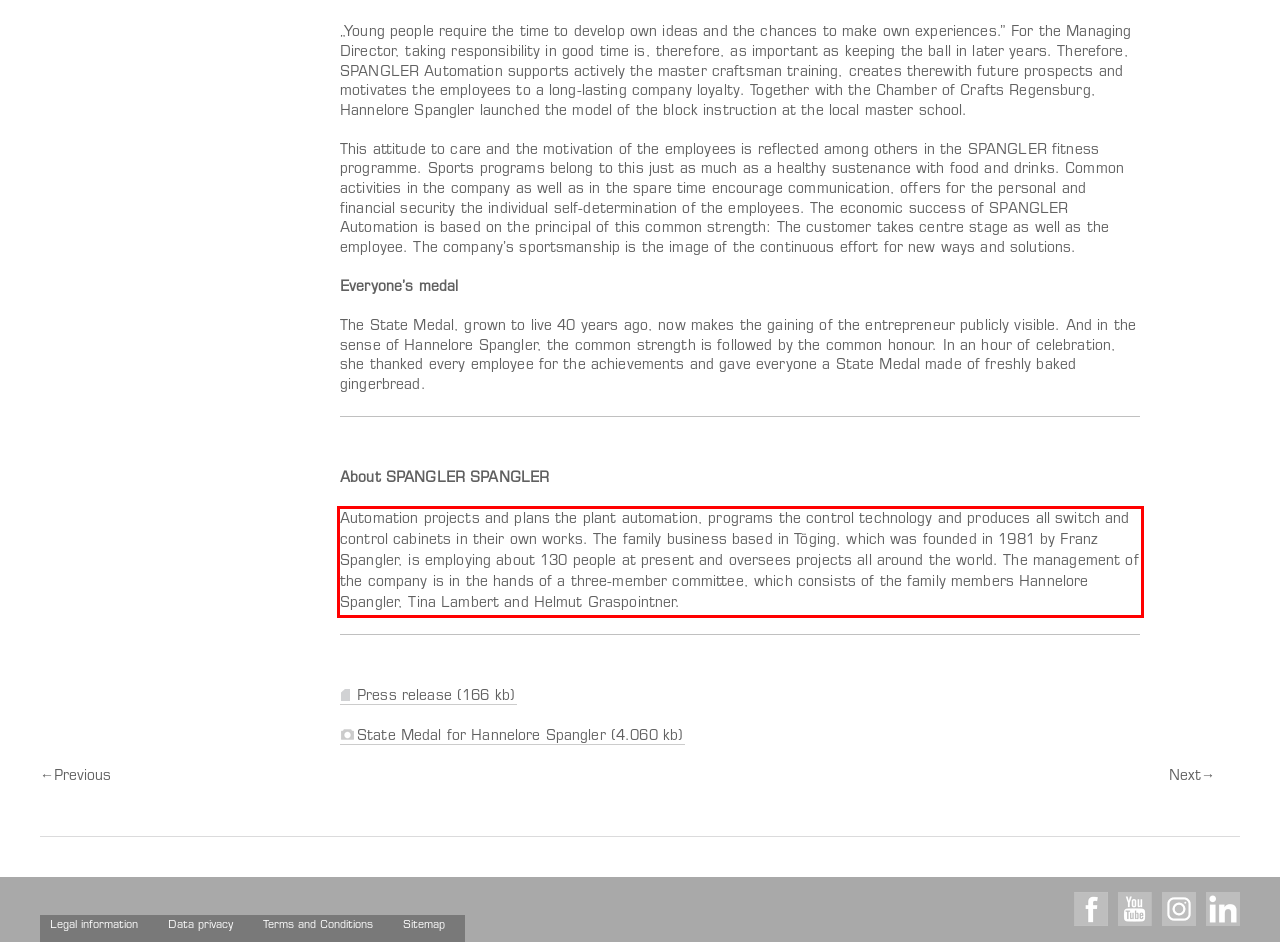Using the provided screenshot of a webpage, recognize and generate the text found within the red rectangle bounding box.

Automation projects and plans the plant automation, programs the control technology and produces all switch and control cabinets in their own works. The family business based in Töging, which was founded in 1981 by Franz Spangler, is employing about 130 people at present and oversees projects all around the world. The management of the company is in the hands of a three-member committee, which consists of the family members Hannelore Spangler, Tina Lambert and Helmut Graspointner.